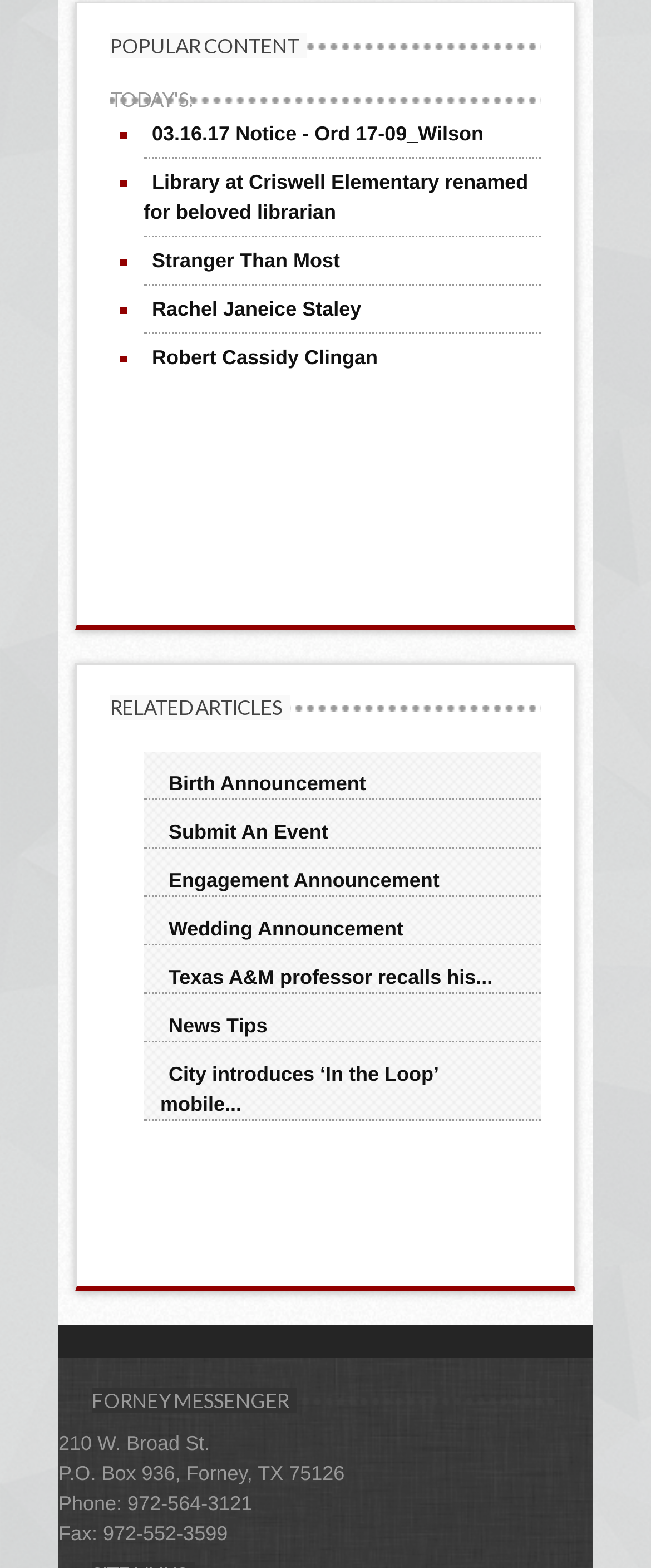Based on the element description "Submit An Event", predict the bounding box coordinates of the UI element.

[0.246, 0.523, 0.517, 0.538]